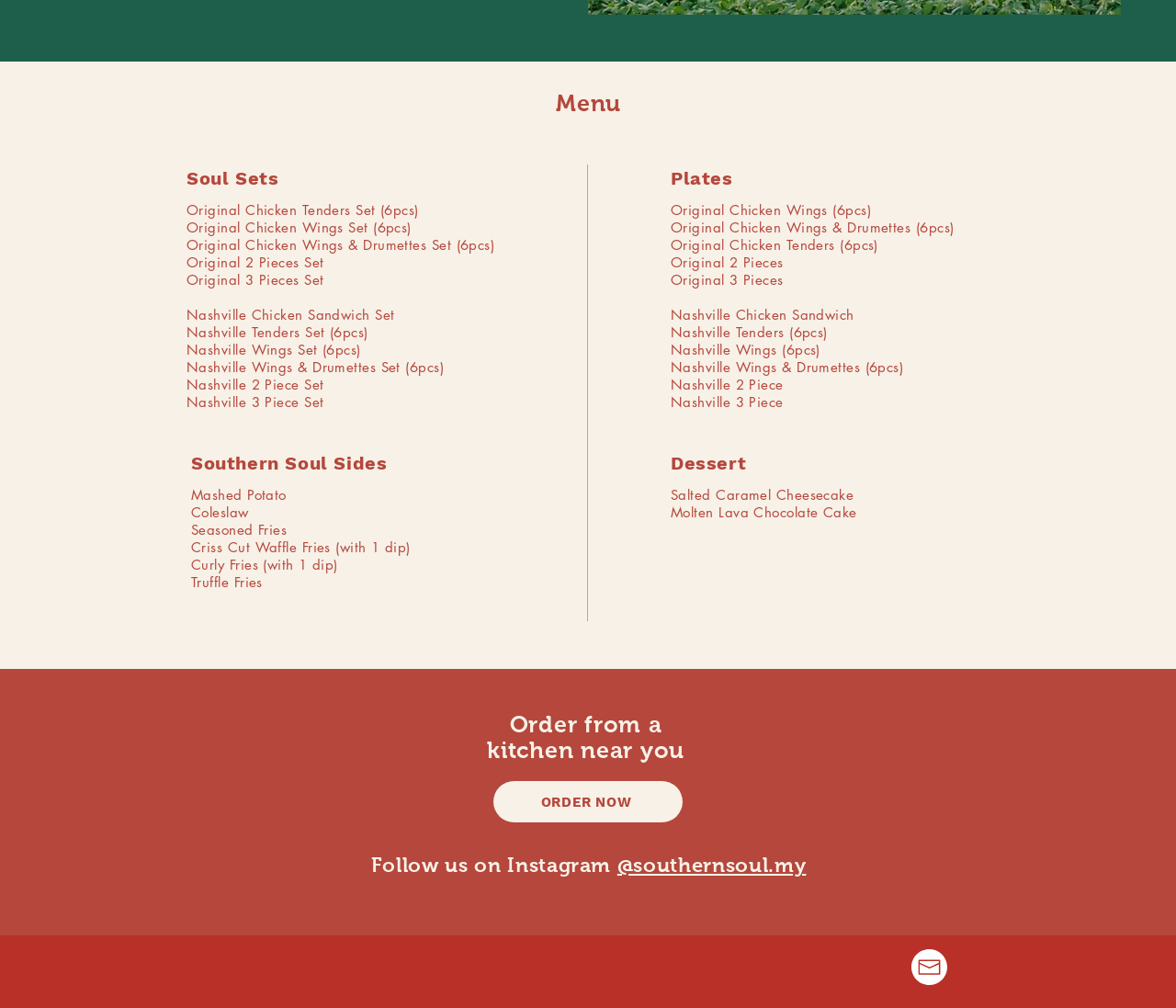Identify the bounding box coordinates for the UI element described as: "#comp-lgahn1m8 svg [data-color="1"] {fill: #FFFFFF;}". The coordinates should be provided as four floats between 0 and 1: [left, top, right, bottom].

[0.775, 0.941, 0.805, 0.977]